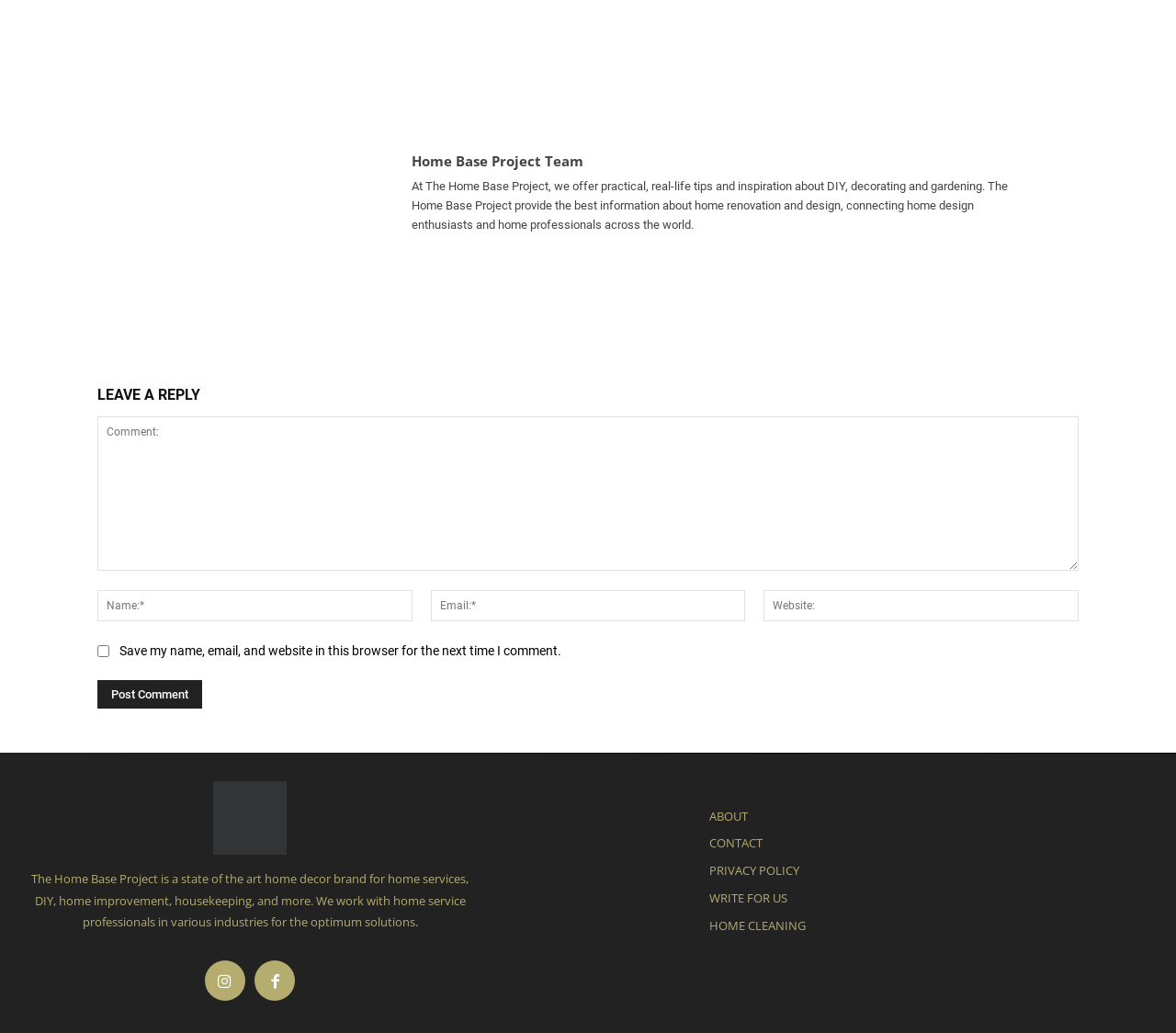What is the main topic of this website?
Ensure your answer is thorough and detailed.

Based on the static text 'At The Home Base Project, we offer practical, real-life tips and inspiration about DIY, decorating and gardening.' and the overall structure of the webpage, it can be inferred that the main topic of this website is home decor.